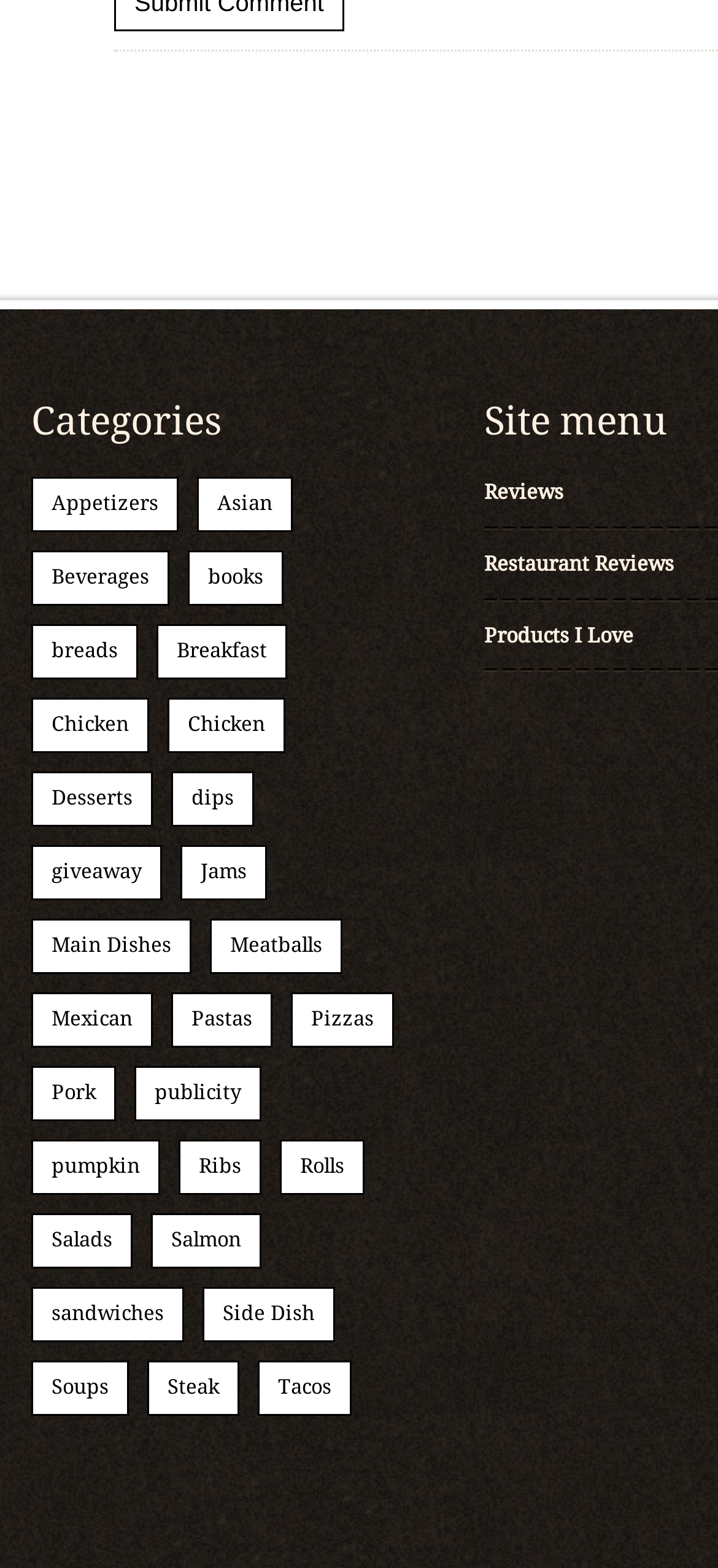Predict the bounding box coordinates of the area that should be clicked to accomplish the following instruction: "Read Reviews". The bounding box coordinates should consist of four float numbers between 0 and 1, i.e., [left, top, right, bottom].

[0.674, 0.307, 0.784, 0.322]